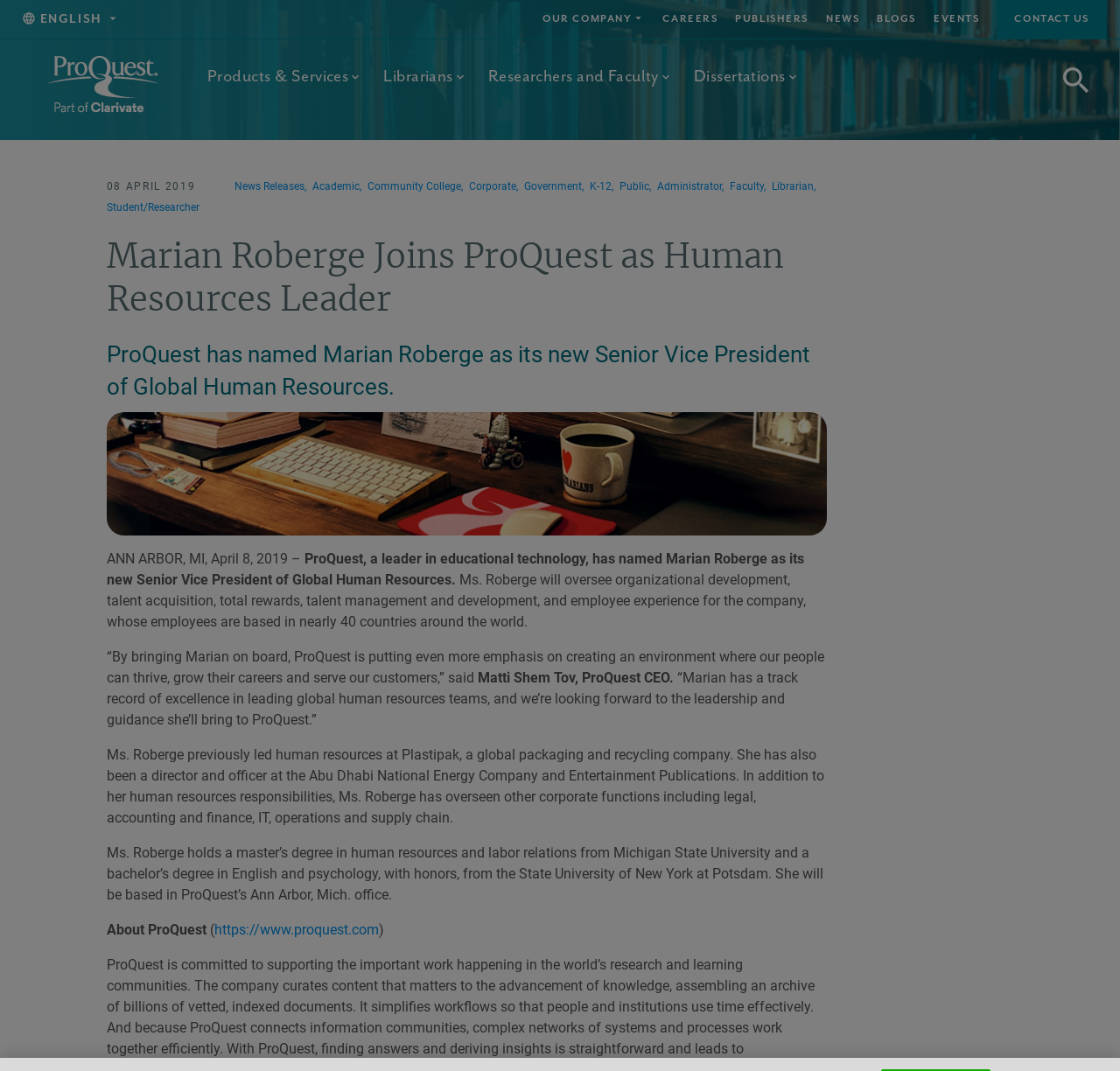Determine the bounding box coordinates for the region that must be clicked to execute the following instruction: "Search the site".

[0.945, 0.077, 0.977, 0.092]